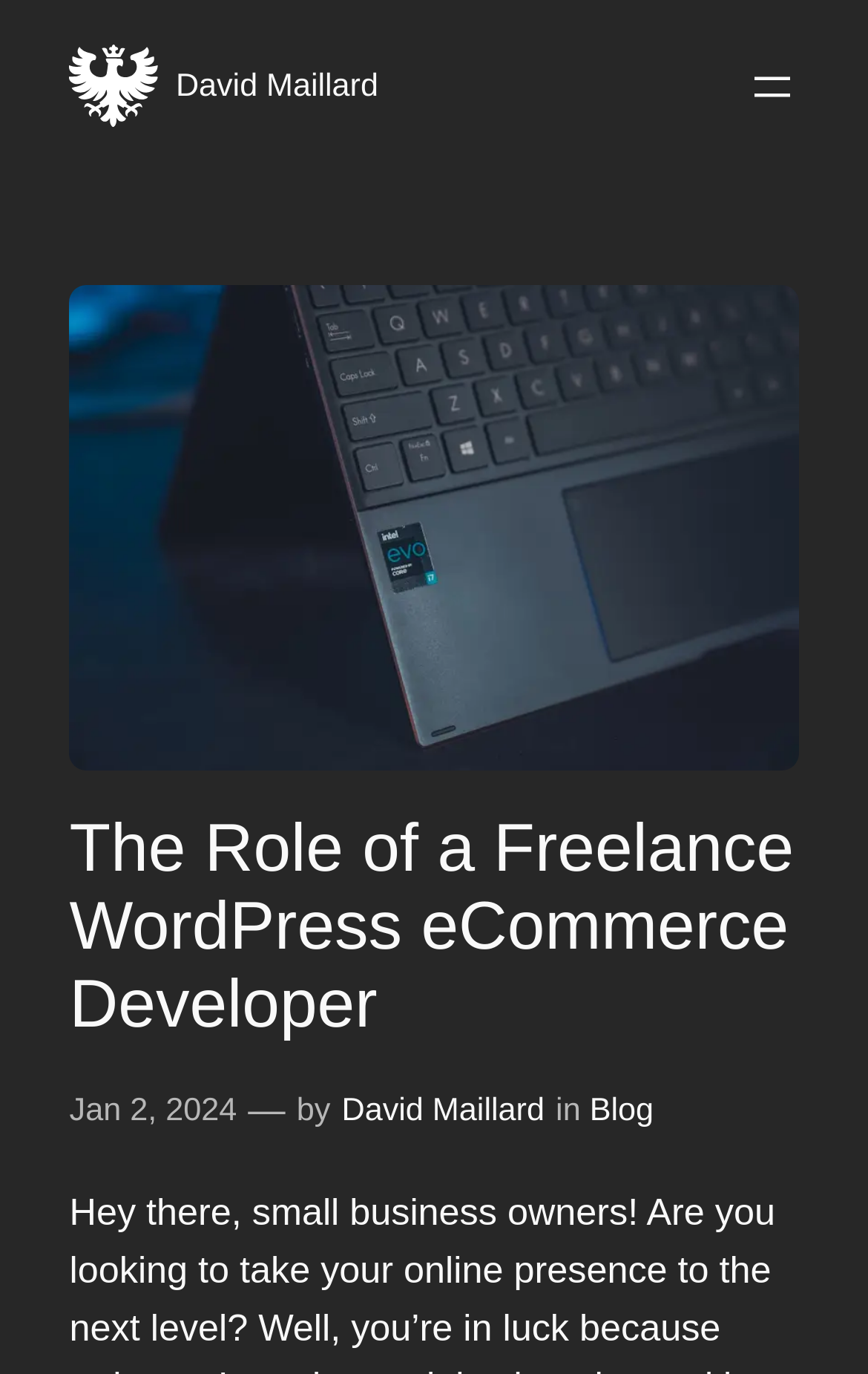Generate the text content of the main headline of the webpage.

The Role of a Freelance WordPress eCommerce Developer